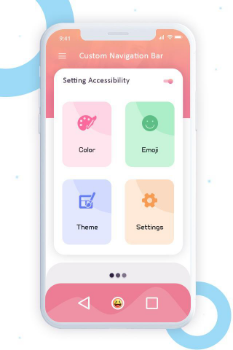Provide a rich and detailed narrative of the image.

The image displays a sleek mobile interface for the "Custom Navigation Bar" app, showcasing its settings accessibility options. The top of the screen features the app's title in a modern font, while the main area is divided into four visually distinct sections, each represented by colorful icons. These sections are labeled "Color," "Emoji," "Theme," and "Settings," allowing users to customize various aspects of their navigation experience. The app aims to enhance user interaction with customizable features, providing a vibrant and user-friendly interface. Below the icons, a stylish navigation bar is visible, completing the app's aesthetic with a playful yet functional design, indicative of modern mobile app trends.